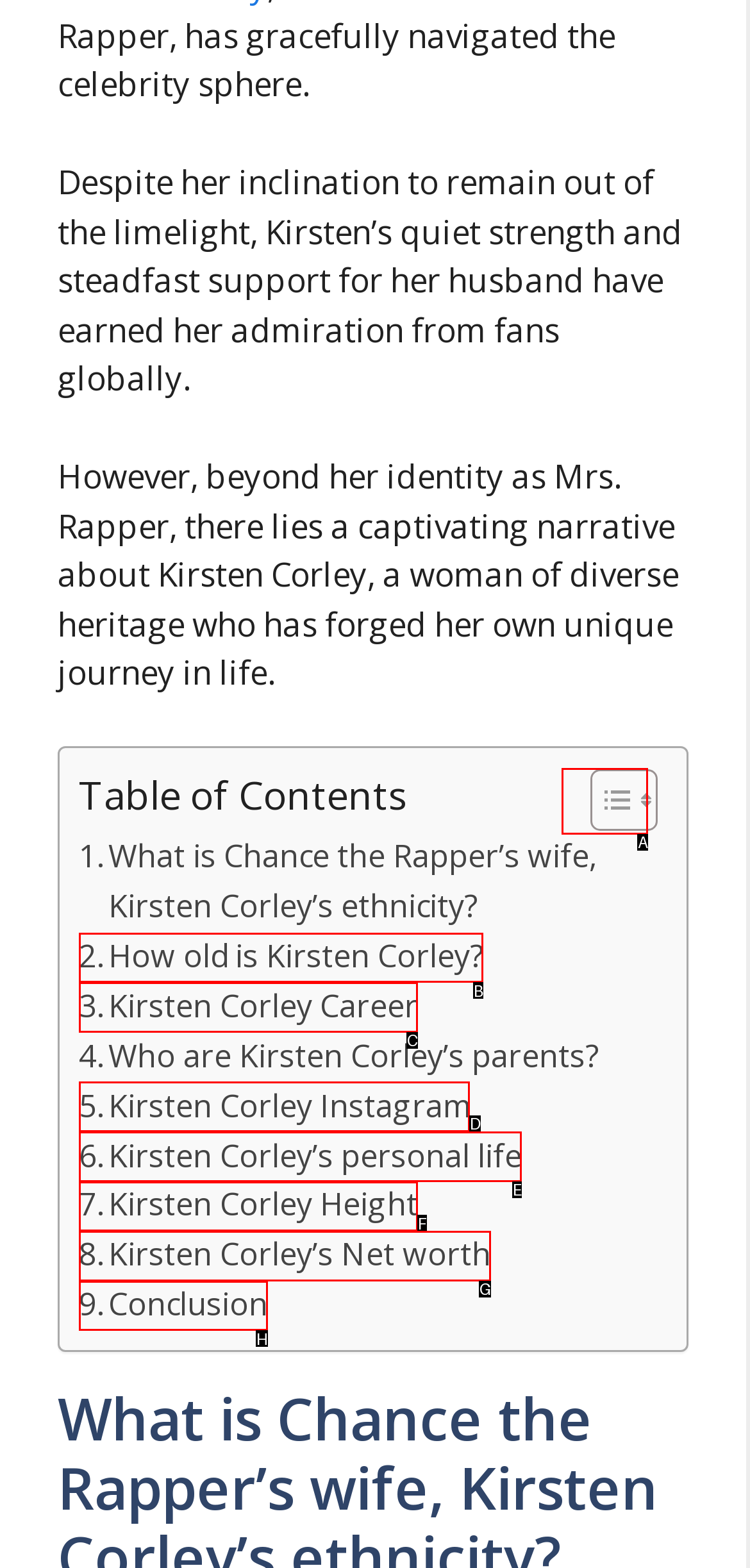Choose the HTML element that needs to be clicked for the given task: Toggle Table of Content Respond by giving the letter of the chosen option.

A